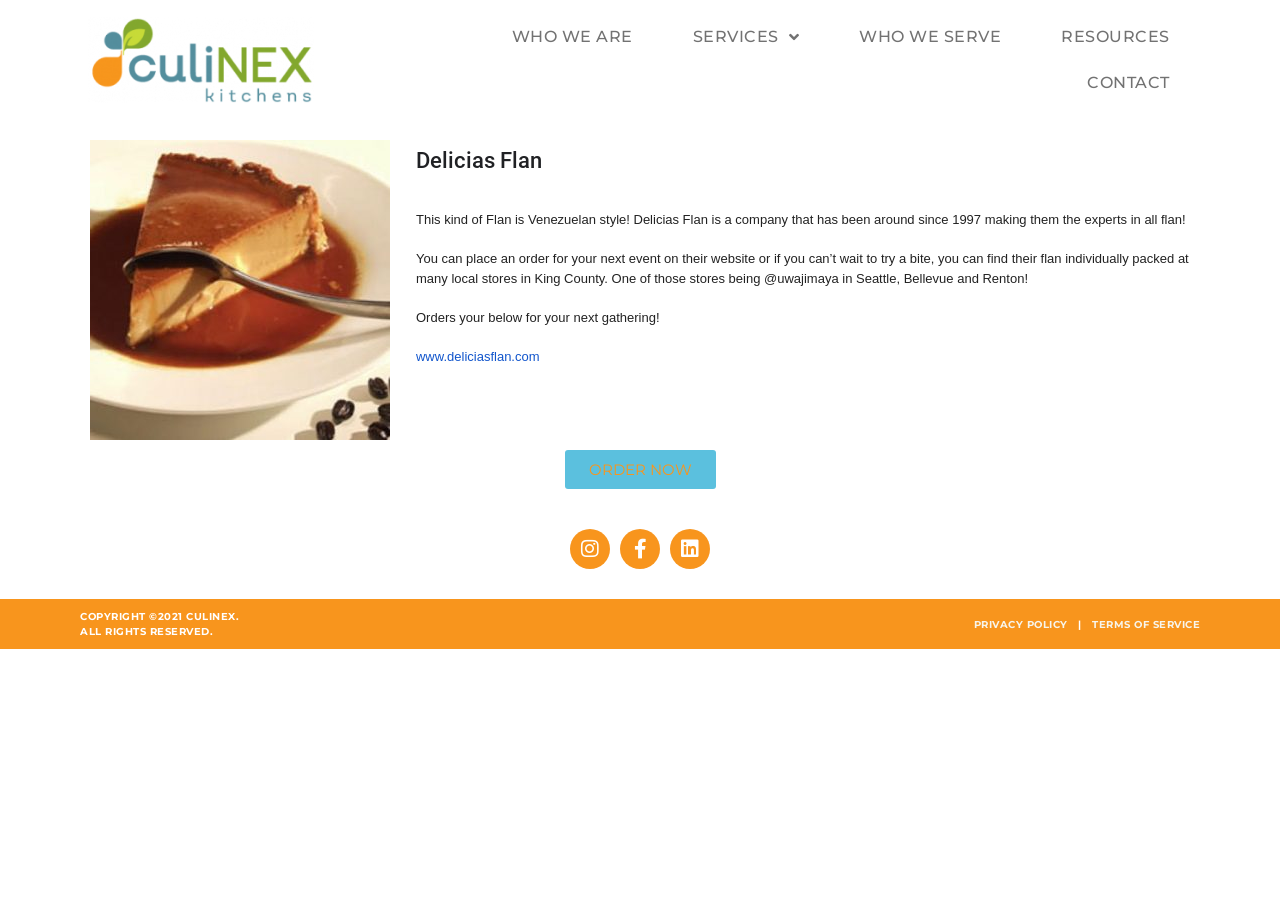Please find and report the bounding box coordinates of the element to click in order to perform the following action: "Visit Delicias Flan website". The coordinates should be expressed as four float numbers between 0 and 1, in the format [left, top, right, bottom].

[0.325, 0.388, 0.422, 0.405]